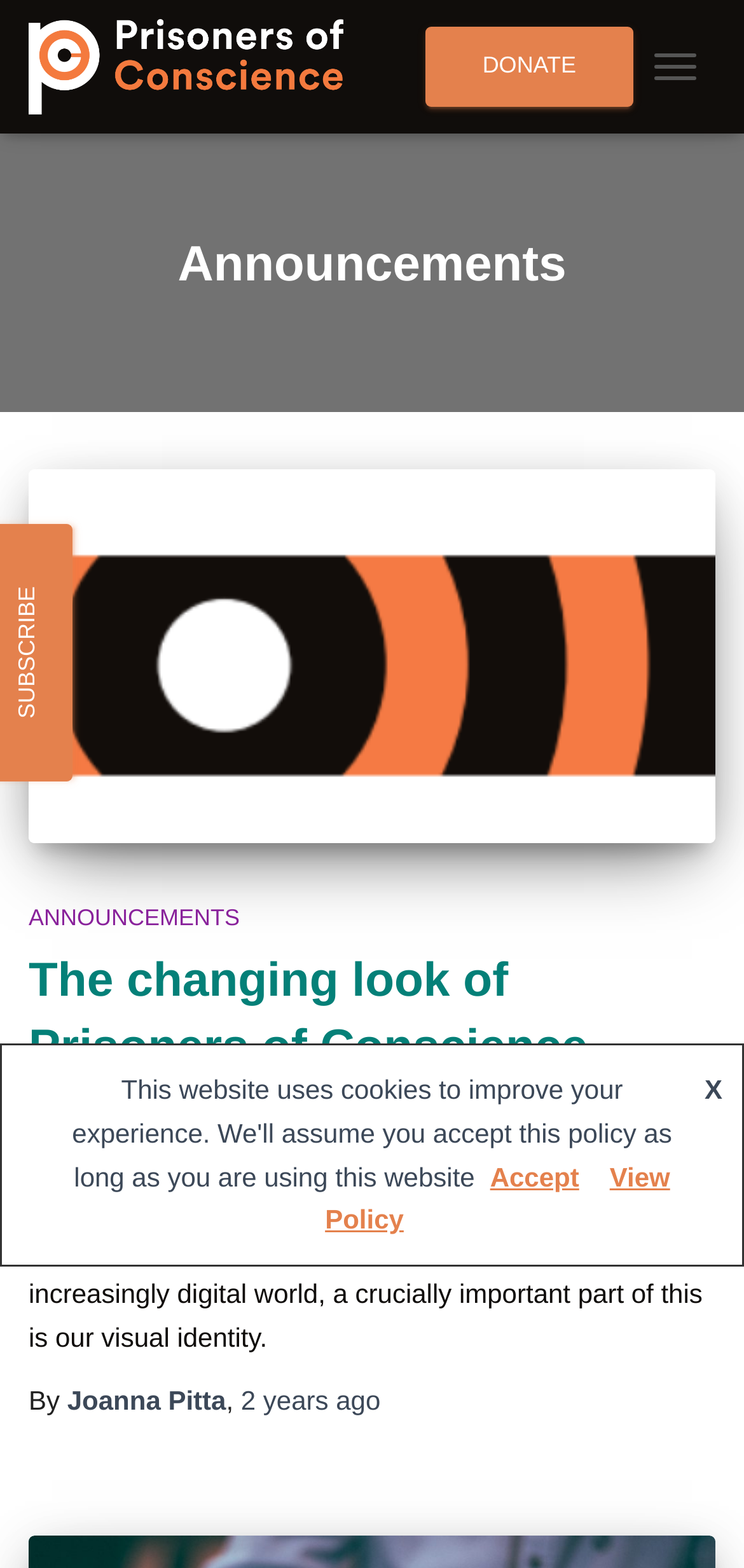Please specify the bounding box coordinates for the clickable region that will help you carry out the instruction: "View About Us page".

None